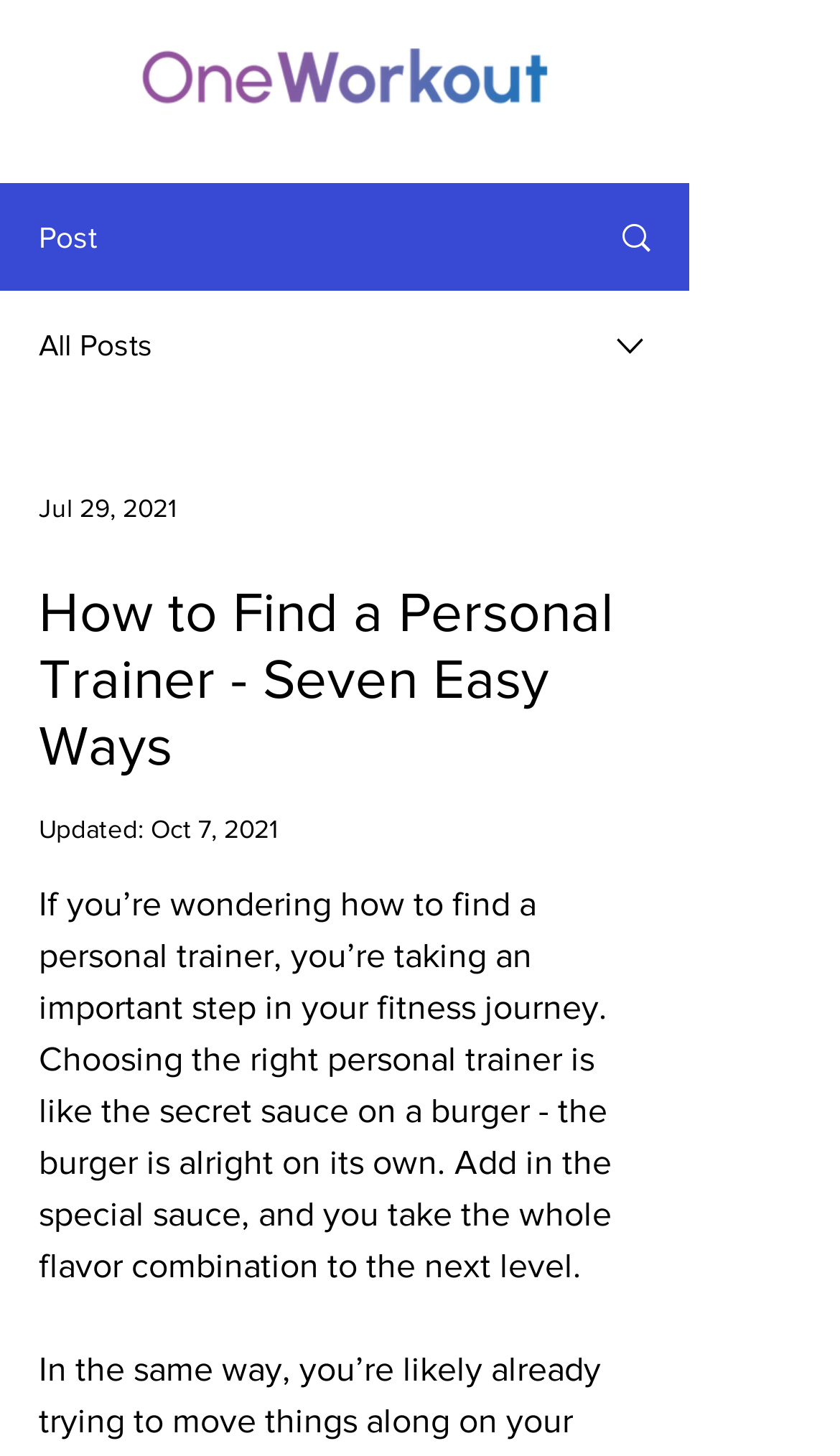What is the analogy used in the post?
By examining the image, provide a one-word or phrase answer.

Burger and secret sauce